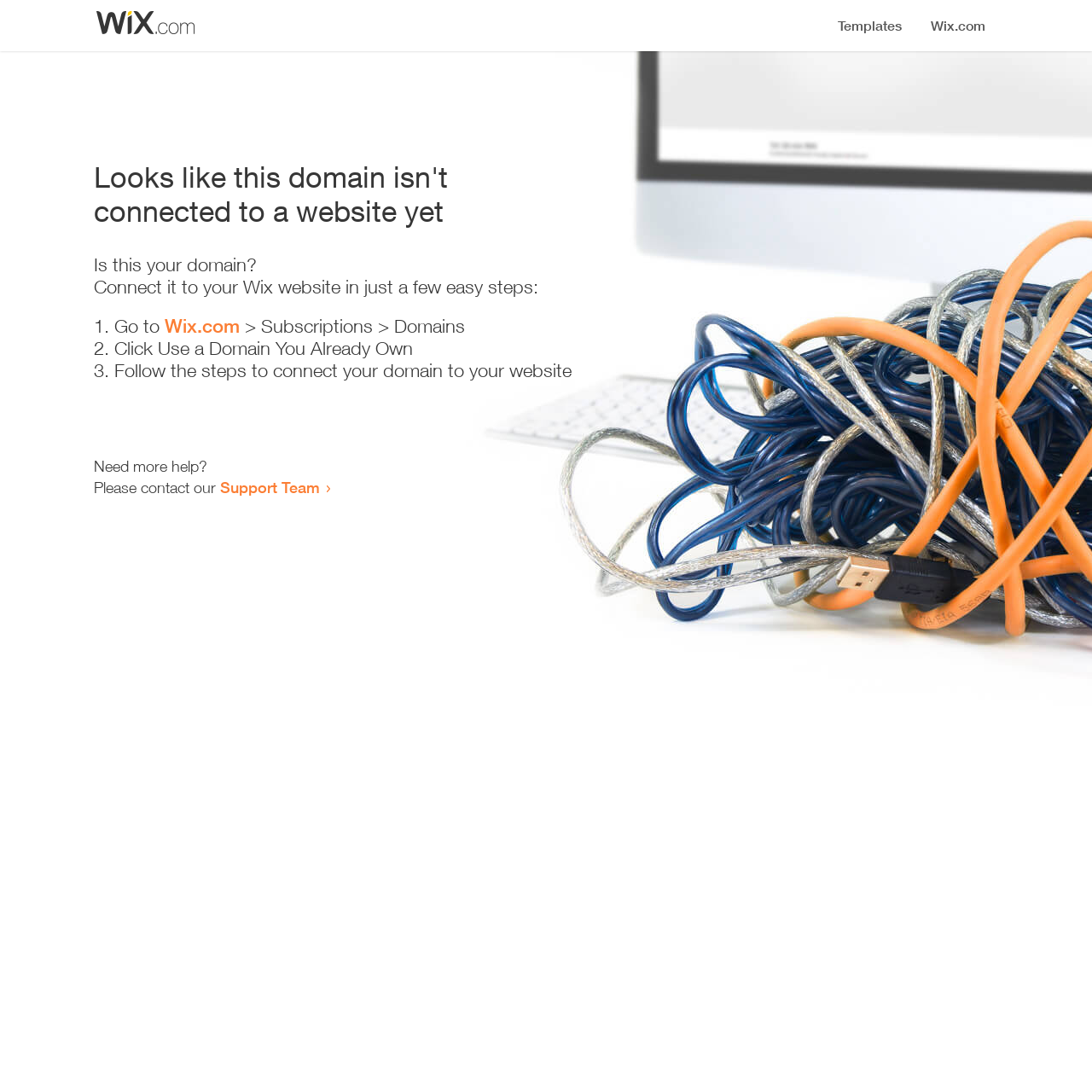Write an exhaustive caption that covers the webpage's main aspects.

The webpage appears to be an error page, indicating that a domain is not connected to a website yet. At the top, there is a small image, followed by a heading that states the error message. Below the heading, there is a series of instructions to connect the domain to a Wix website. The instructions are presented in a step-by-step format, with three numbered list items. Each list item contains a brief description of the action to take, with the second list item containing a link to Wix.com. 

To the right of the list items, there is a brief description of the action to take. The instructions are followed by a message asking if the user needs more help, and providing a link to the Support Team if they do. The overall layout is simple and easy to follow, with clear headings and concise text.